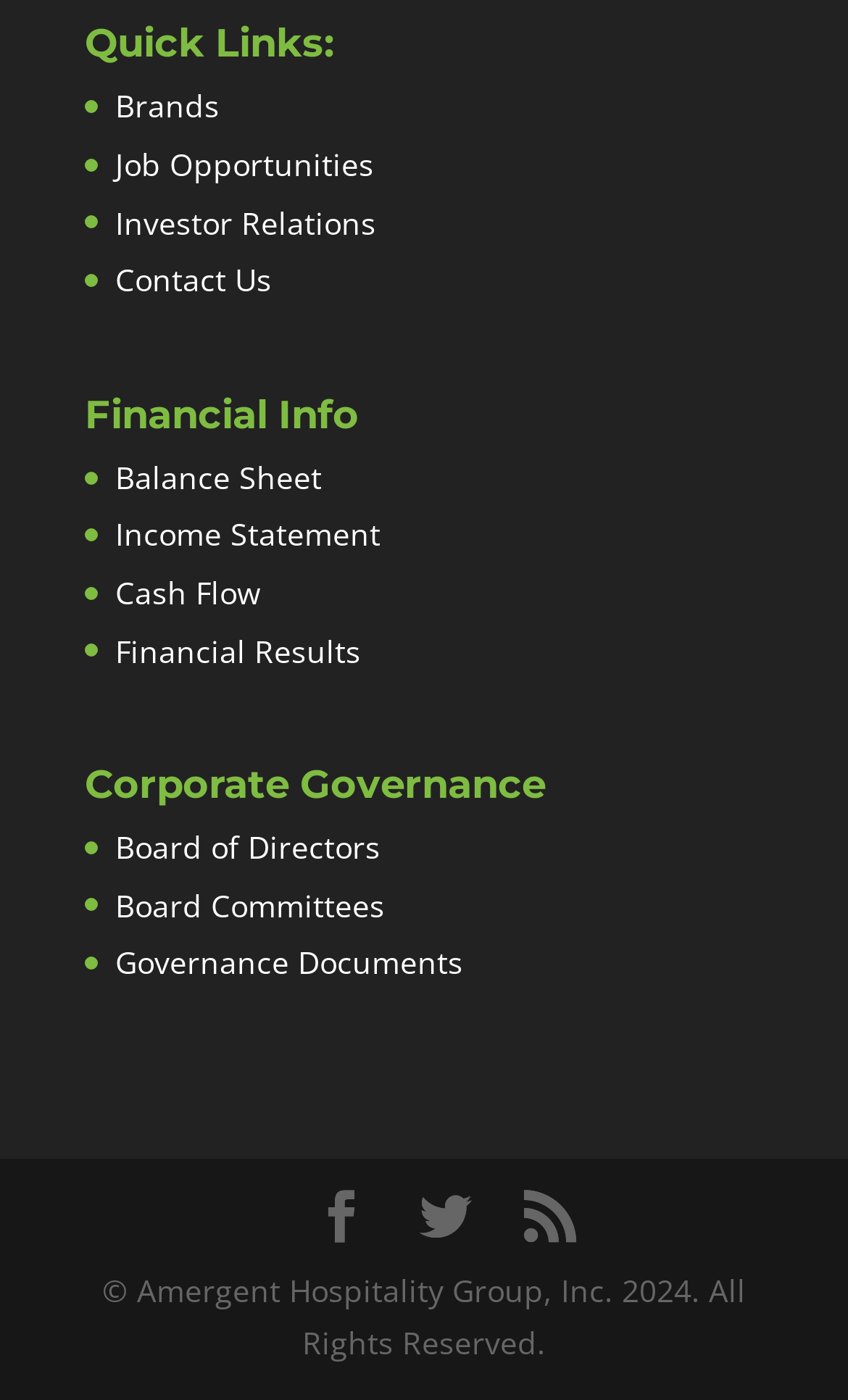Locate the bounding box coordinates of the area to click to fulfill this instruction: "Access financial results". The bounding box should be presented as four float numbers between 0 and 1, in the order [left, top, right, bottom].

[0.136, 0.45, 0.426, 0.479]